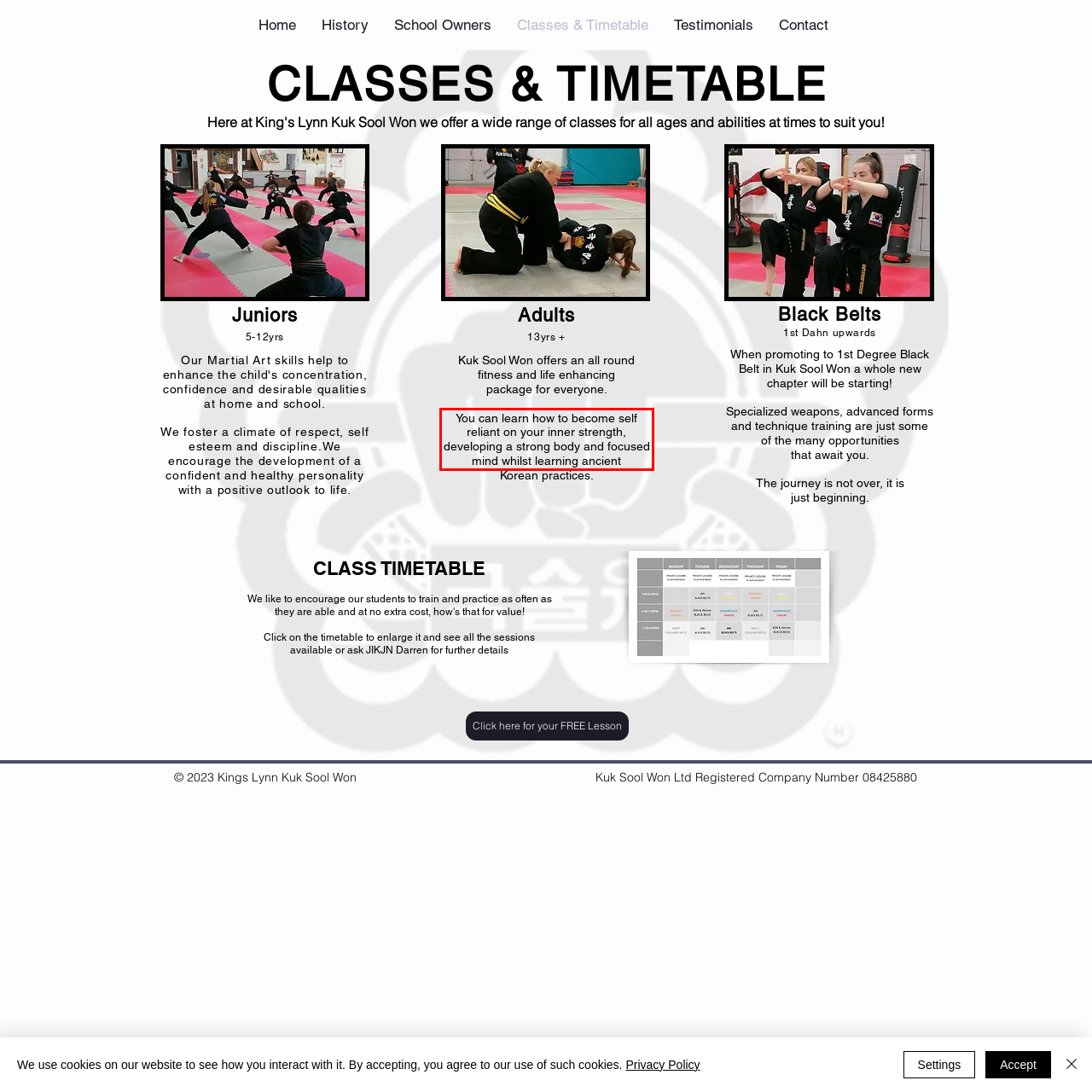Examine the webpage screenshot, find the red bounding box, and extract the text content within this marked area.

You can learn how to become self reliant on your inner strength, developing a strong body and focused mind whilst learning ancient